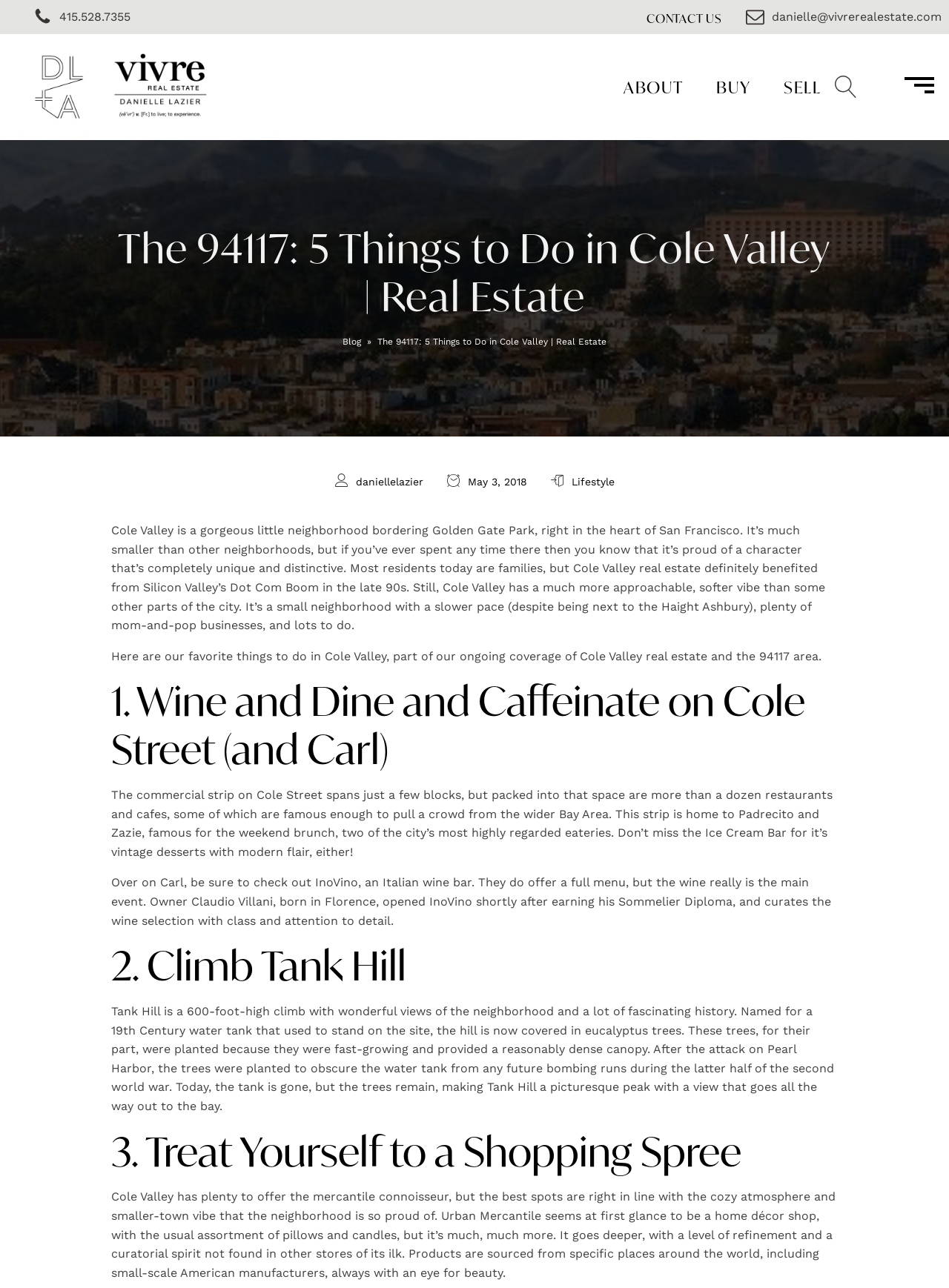Please find the top heading of the webpage and generate its text.

The 94117: 5 Things to Do in Cole Valley | Real Estate